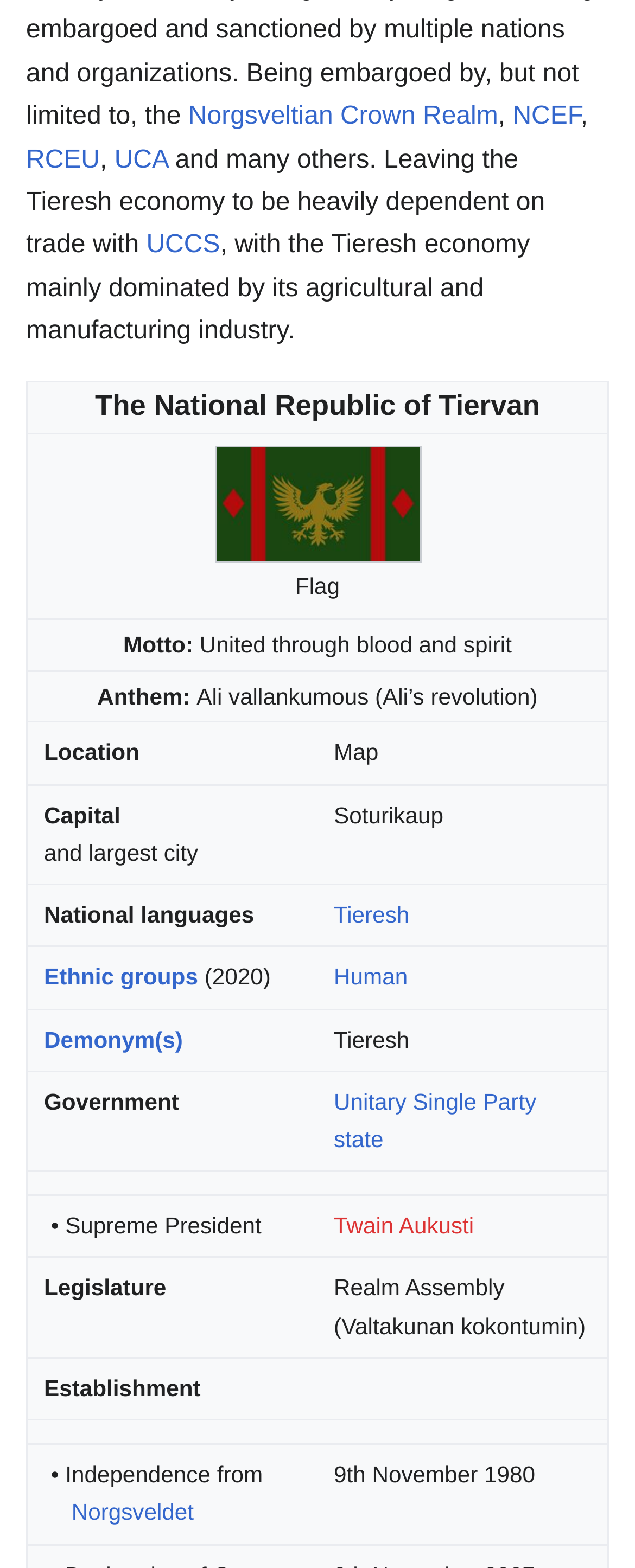Find the UI element described as: "Single Party state" and predict its bounding box coordinates. Ensure the coordinates are four float numbers between 0 and 1, [left, top, right, bottom].

[0.526, 0.694, 0.845, 0.735]